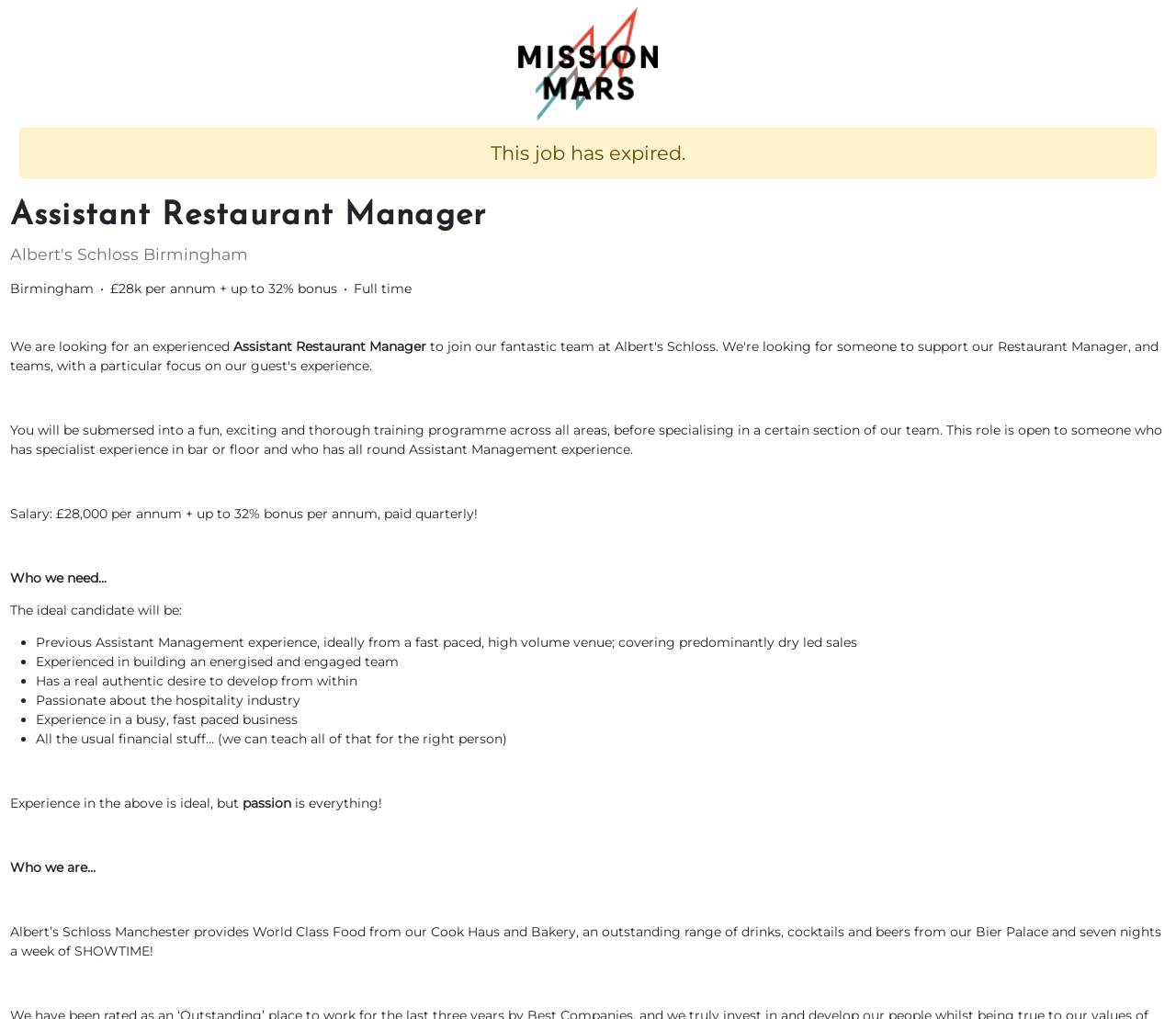What is the name of the company?
Carefully analyze the image and provide a thorough answer to the question.

The company name is mentioned in the text 'Albert’s Schloss Manchester provides World Class Food from our Cook Haus and Bakery, an outstanding range of drinks, cocktails and beers from our Bier Palace and seven nights a week of SHOWTIME!'.